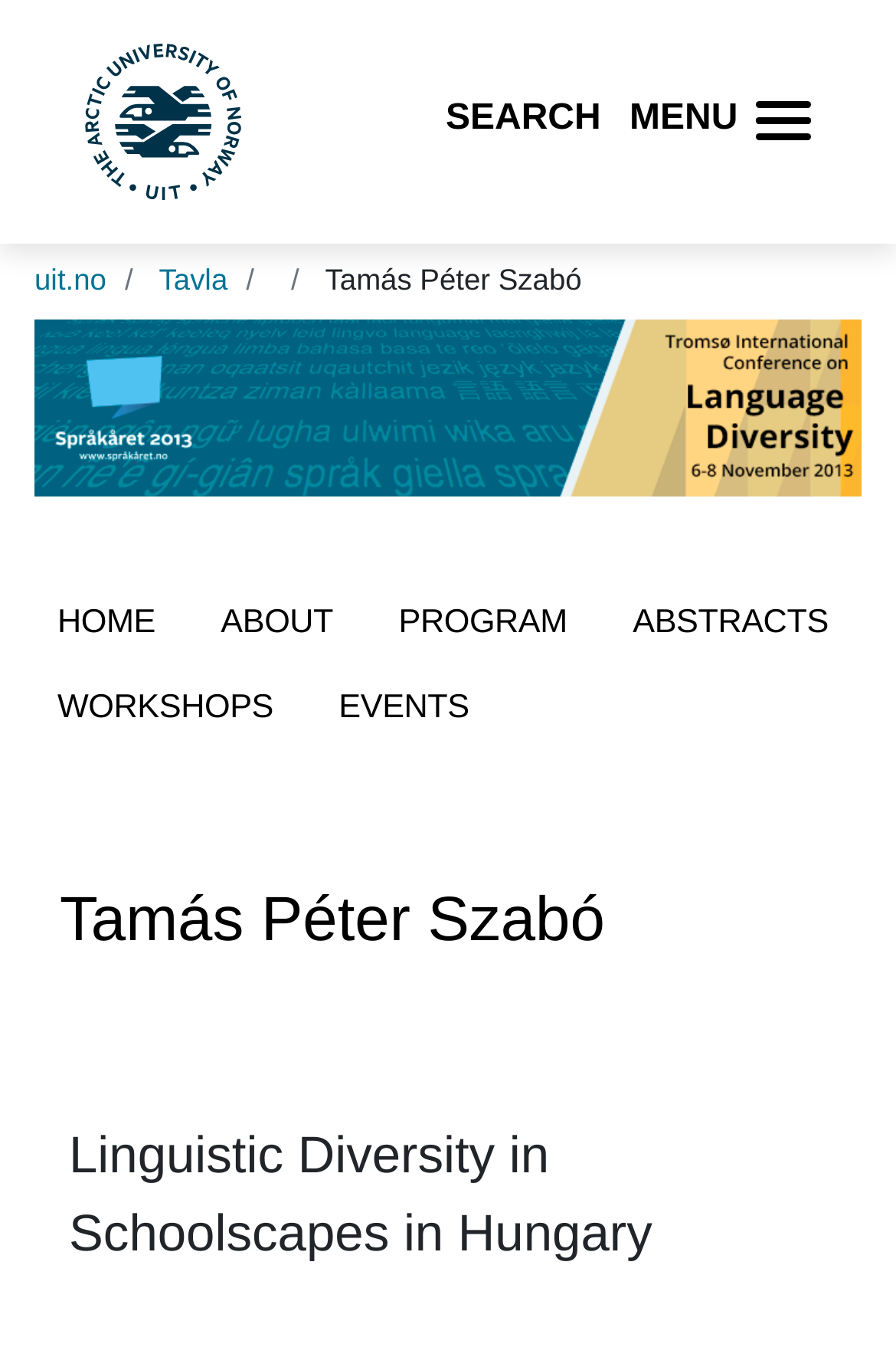Identify the bounding box coordinates of the region I need to click to complete this instruction: "go to HOME page".

[0.038, 0.437, 0.199, 0.491]